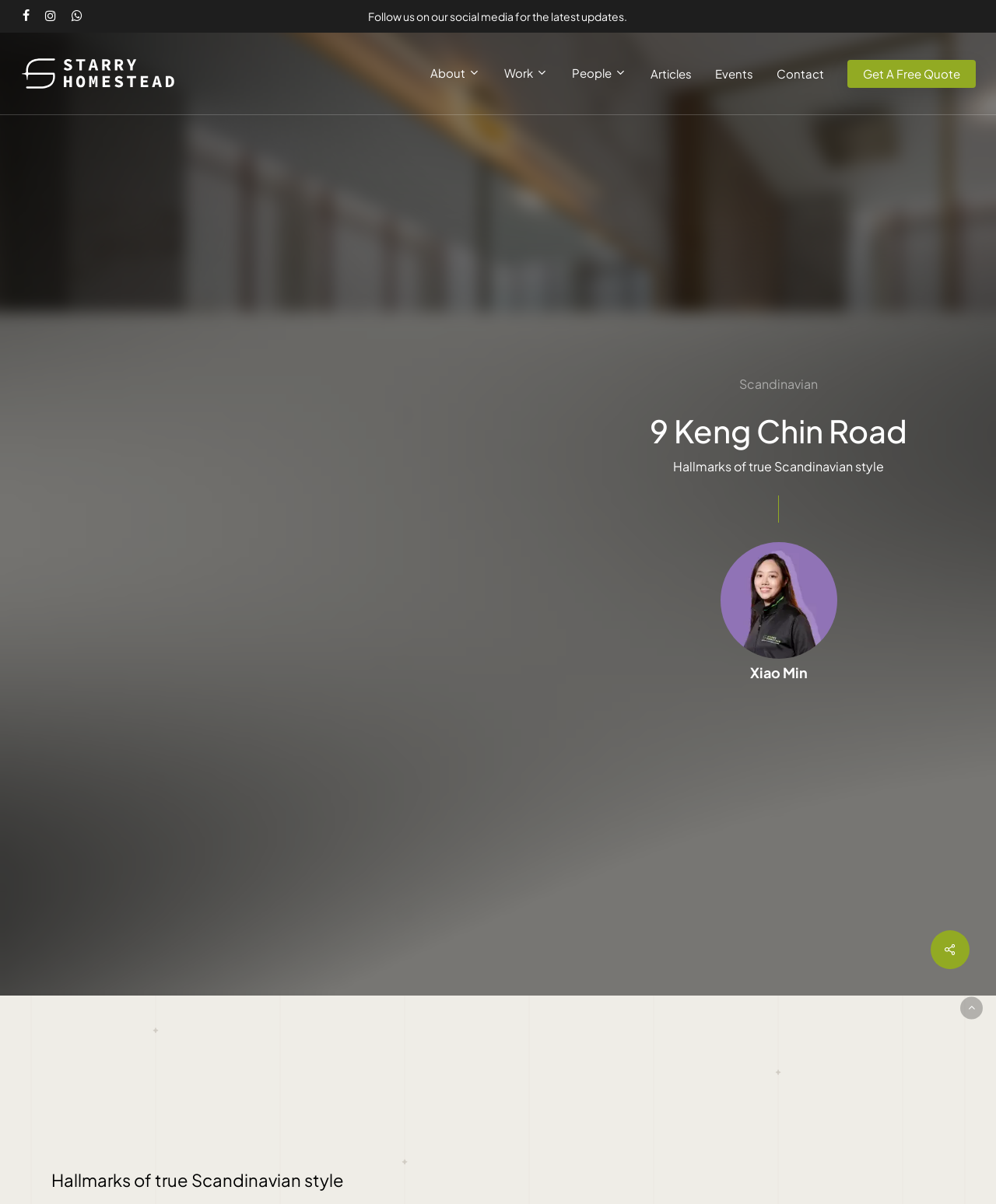Please identify the bounding box coordinates of the element I need to click to follow this instruction: "Read more about 4 Moves to Strengthen Your Knees".

None